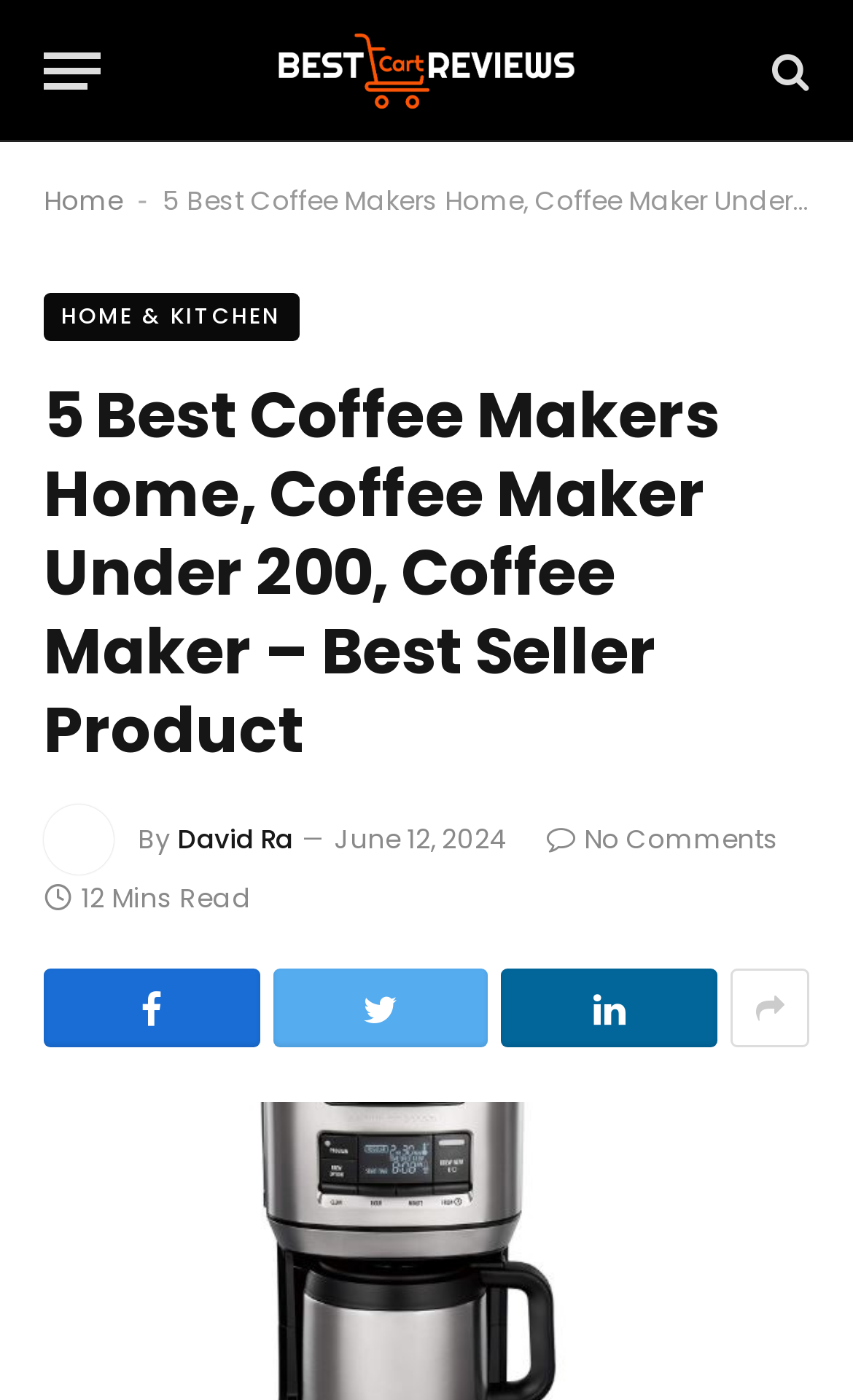Please determine the primary heading and provide its text.

5 Best Coffee Makers Home, Coffee Maker Under 200, Coffee Maker – Best Seller Product